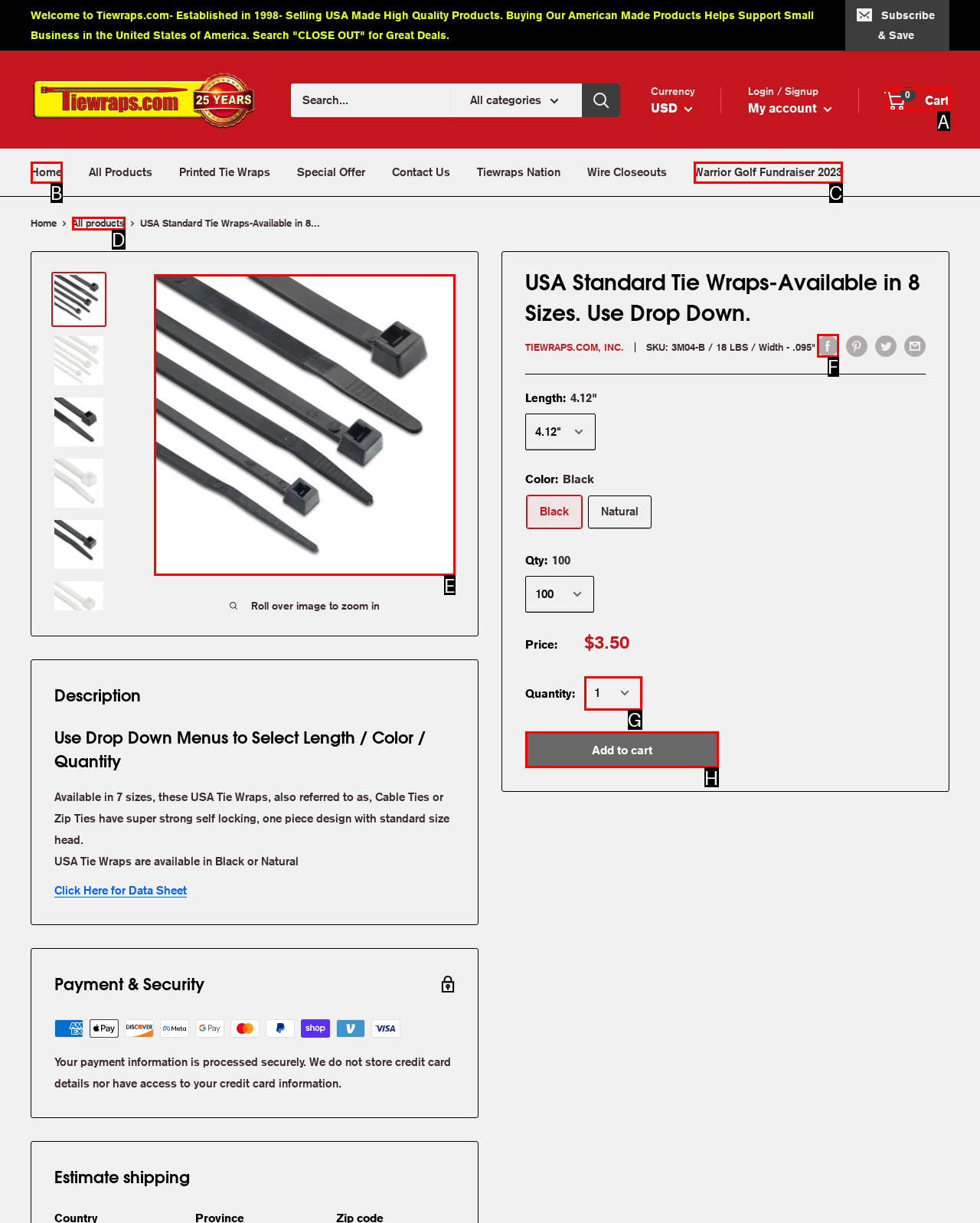Tell me which one HTML element I should click to complete the following task: Add to cart
Answer with the option's letter from the given choices directly.

H